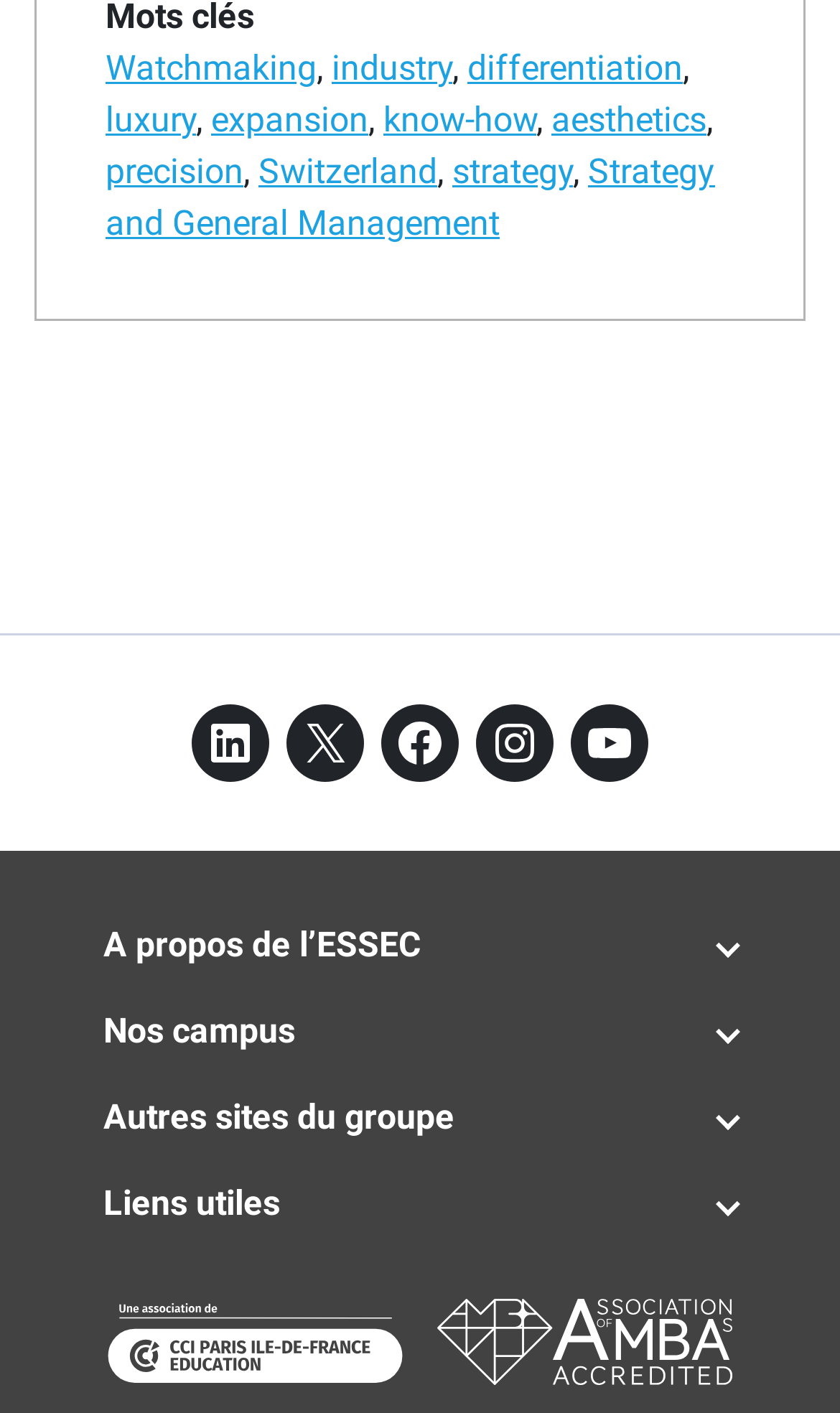What is the last tab on the webpage?
Give a detailed response to the question by analyzing the screenshot.

The last tab on the webpage is 'Liens utiles' which is located at the bottom-left corner of the webpage with a bounding box coordinate of [0.123, 0.834, 0.877, 0.871].